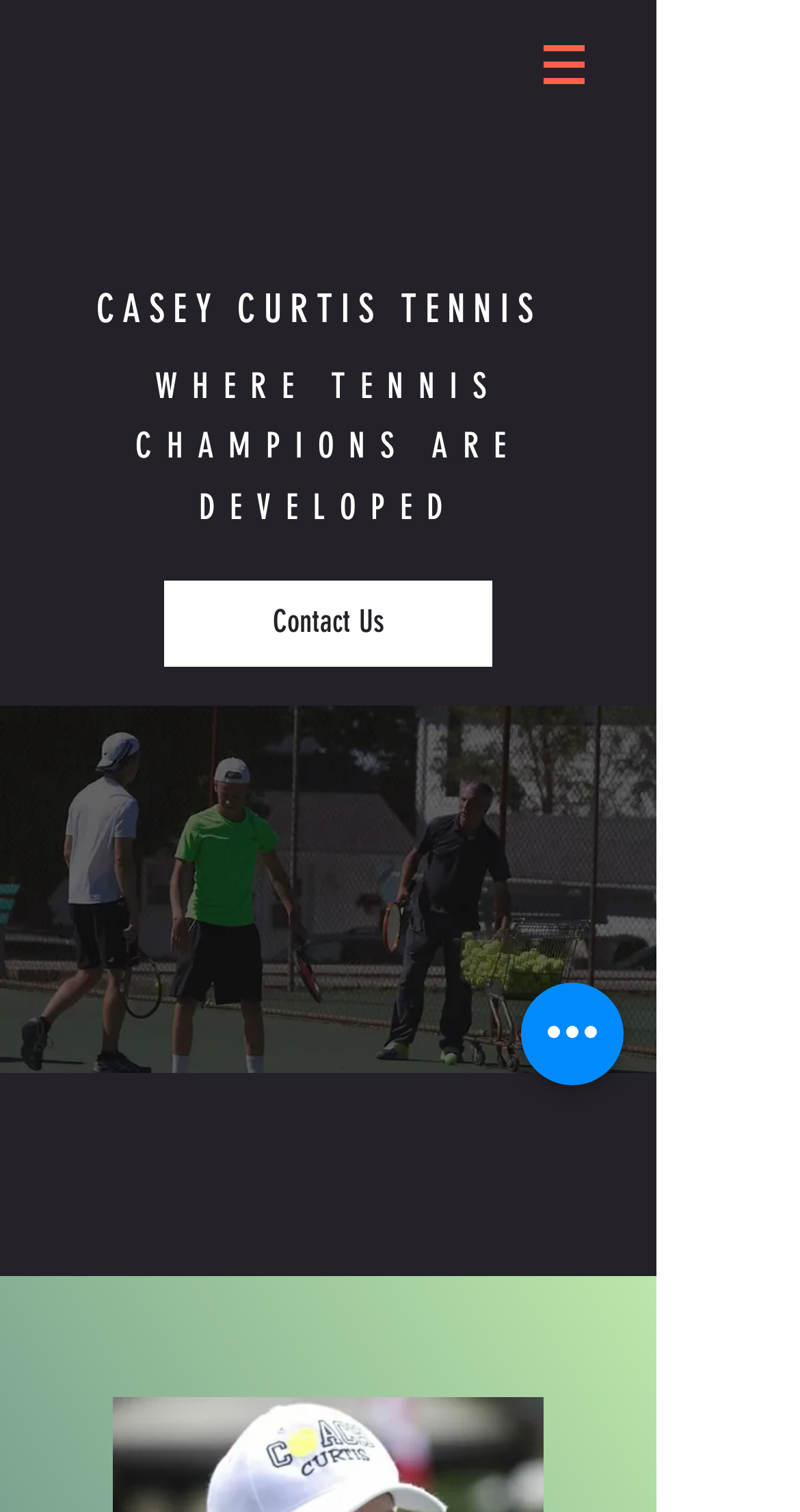What is the name of the tennis academy?
Please answer using one word or phrase, based on the screenshot.

Casey Curtis Tennis Academy